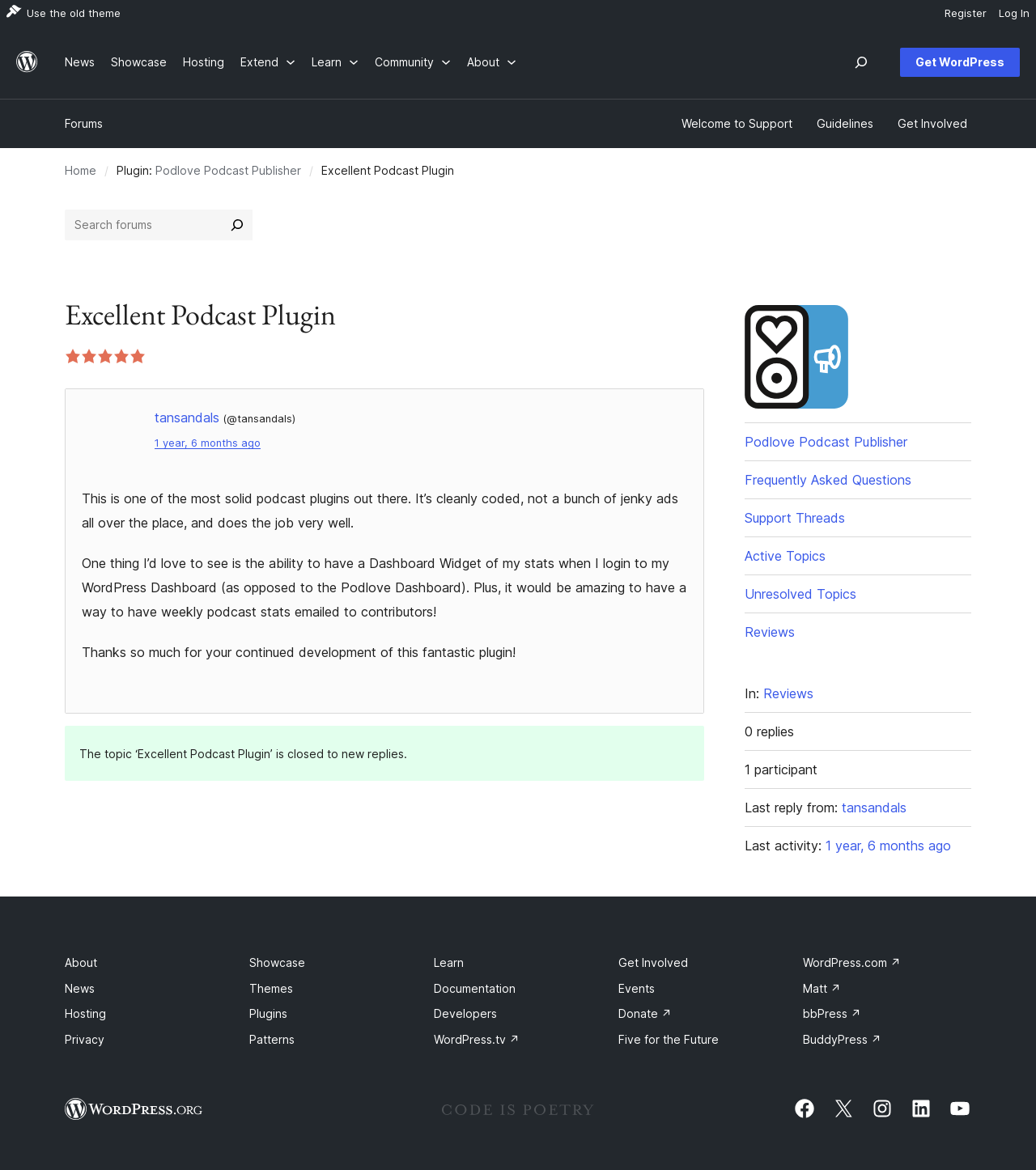Answer succinctly with a single word or phrase:
What is the status of the topic 'Excellent Podcast Plugin'?

closed to new replies